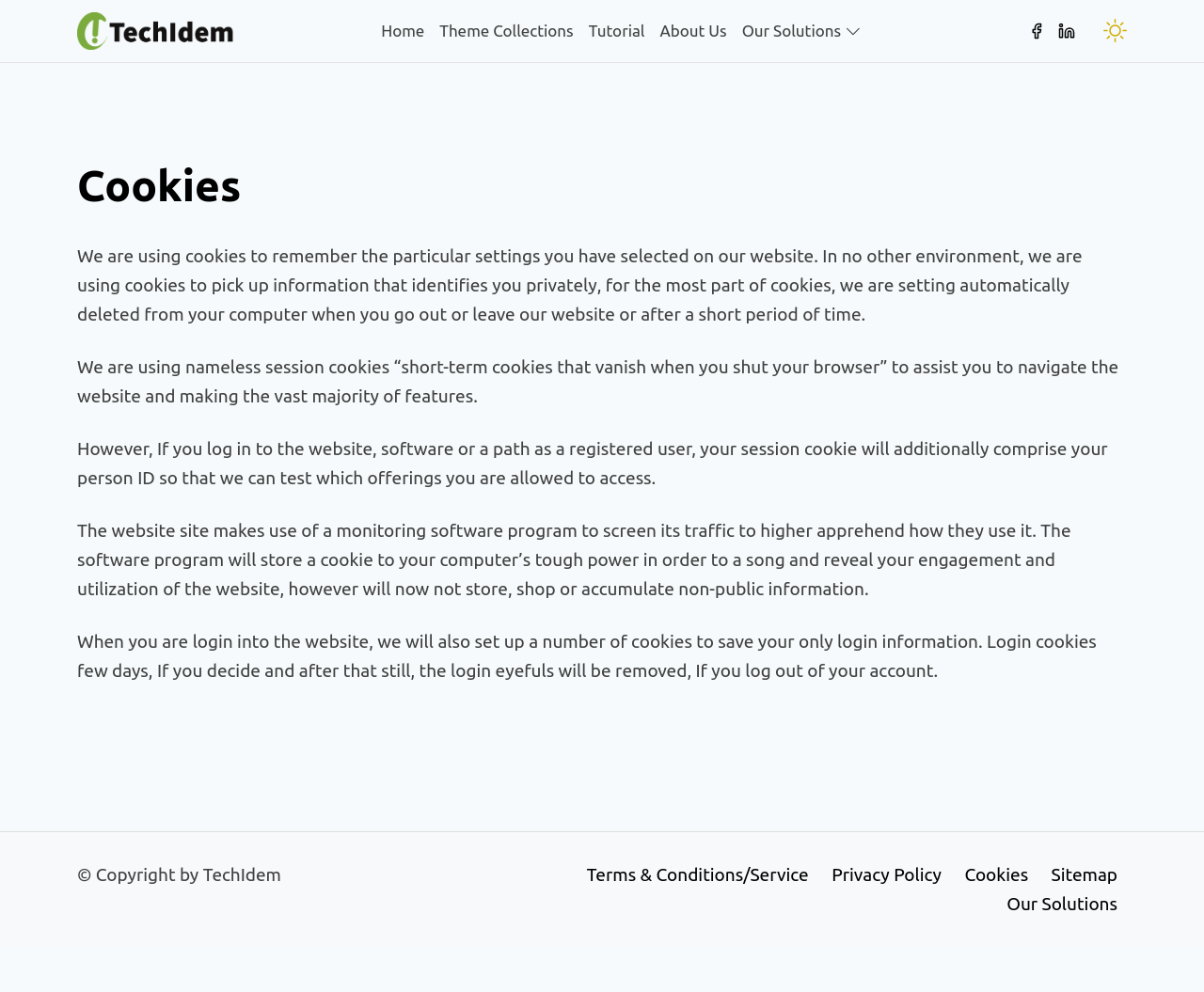Provide a thorough description of the webpage you see.

This webpage is about cookies and their usage on the website. At the top, there is a header section with a logo image and a link to "WordPress Themes & Website Templates". Below the header, there is a navigation menu with links to "Home", "Theme Collections", "Tutorial", "About Us", and a dropdown button labeled "Our Solutions".

The main content of the webpage is an article that explains the website's cookie policy. The article is divided into several paragraphs, each describing a different aspect of cookie usage. The first paragraph explains that the website uses cookies to remember user settings and does not use them to collect personal information. The subsequent paragraphs describe the different types of cookies used, such as session cookies and login cookies, and how they are used to track user engagement and provide access to registered user features.

At the bottom of the webpage, there is a footer section with copyright information and links to "Terms & Conditions/Service", "Privacy Policy", "Cookies", "Sitemap", and "Our Solutions". There are also two small images on the right side of the footer section, but they do not have any descriptive text.